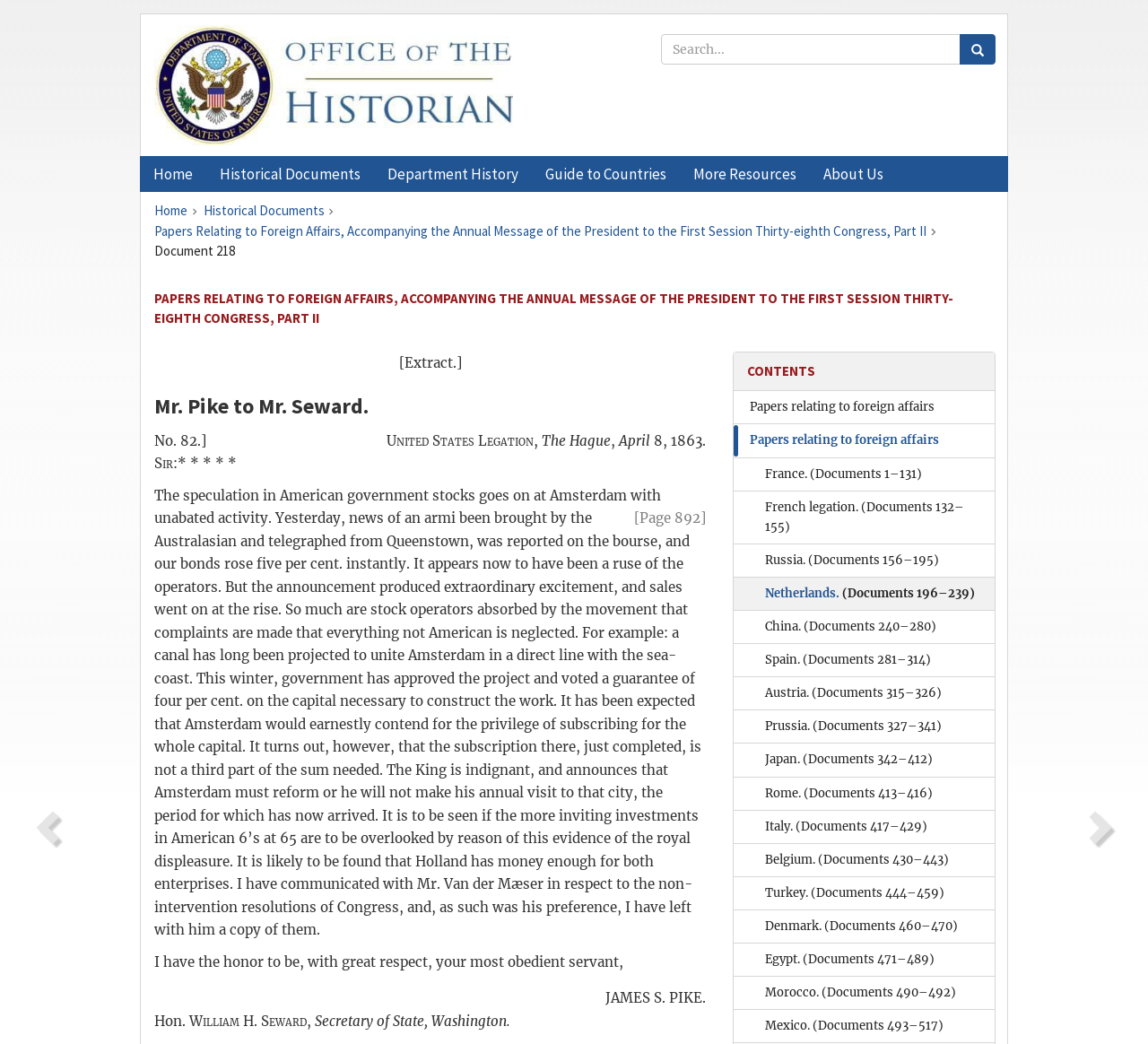Use a single word or phrase to answer the question: Who is the author of the letter?

JAMES S. PIKE